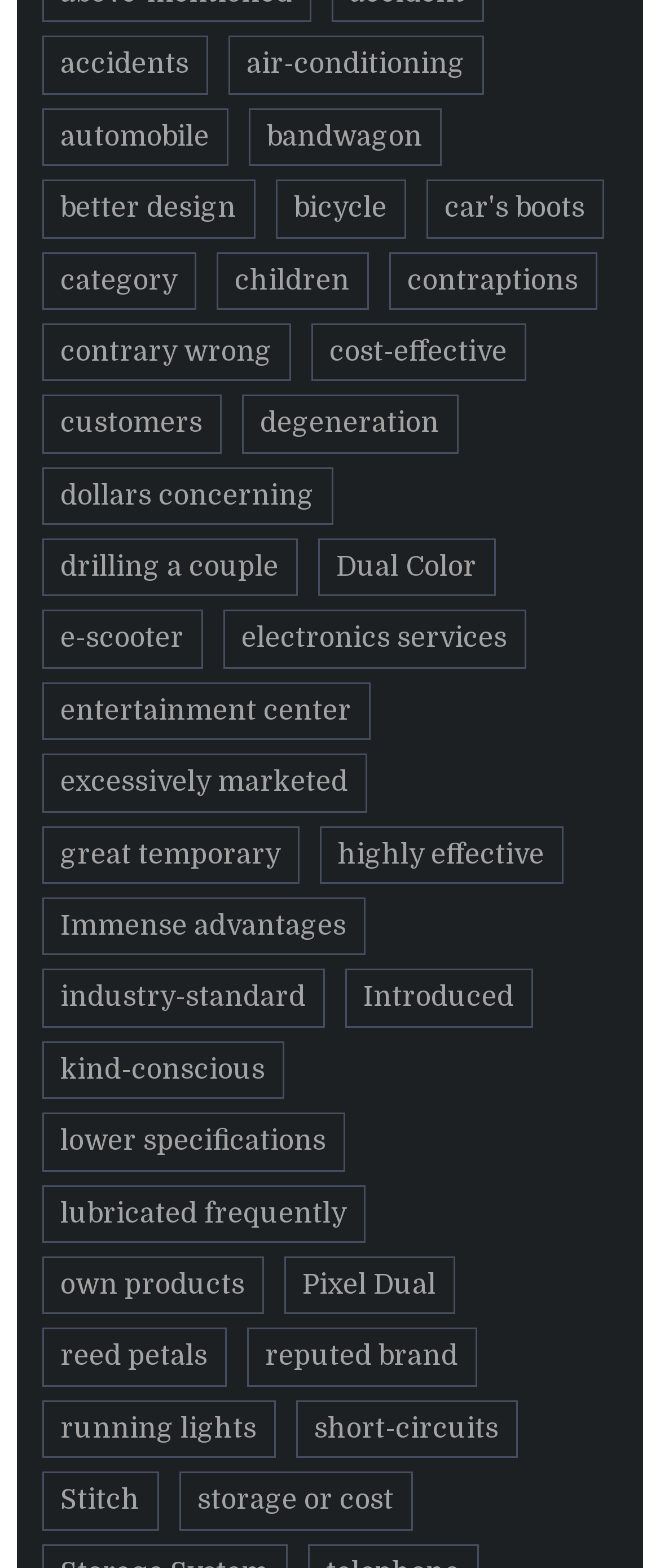Determine the bounding box coordinates of the clickable region to execute the instruction: "check out reputed brand". The coordinates should be four float numbers between 0 and 1, denoted as [left, top, right, bottom].

[0.374, 0.847, 0.722, 0.884]